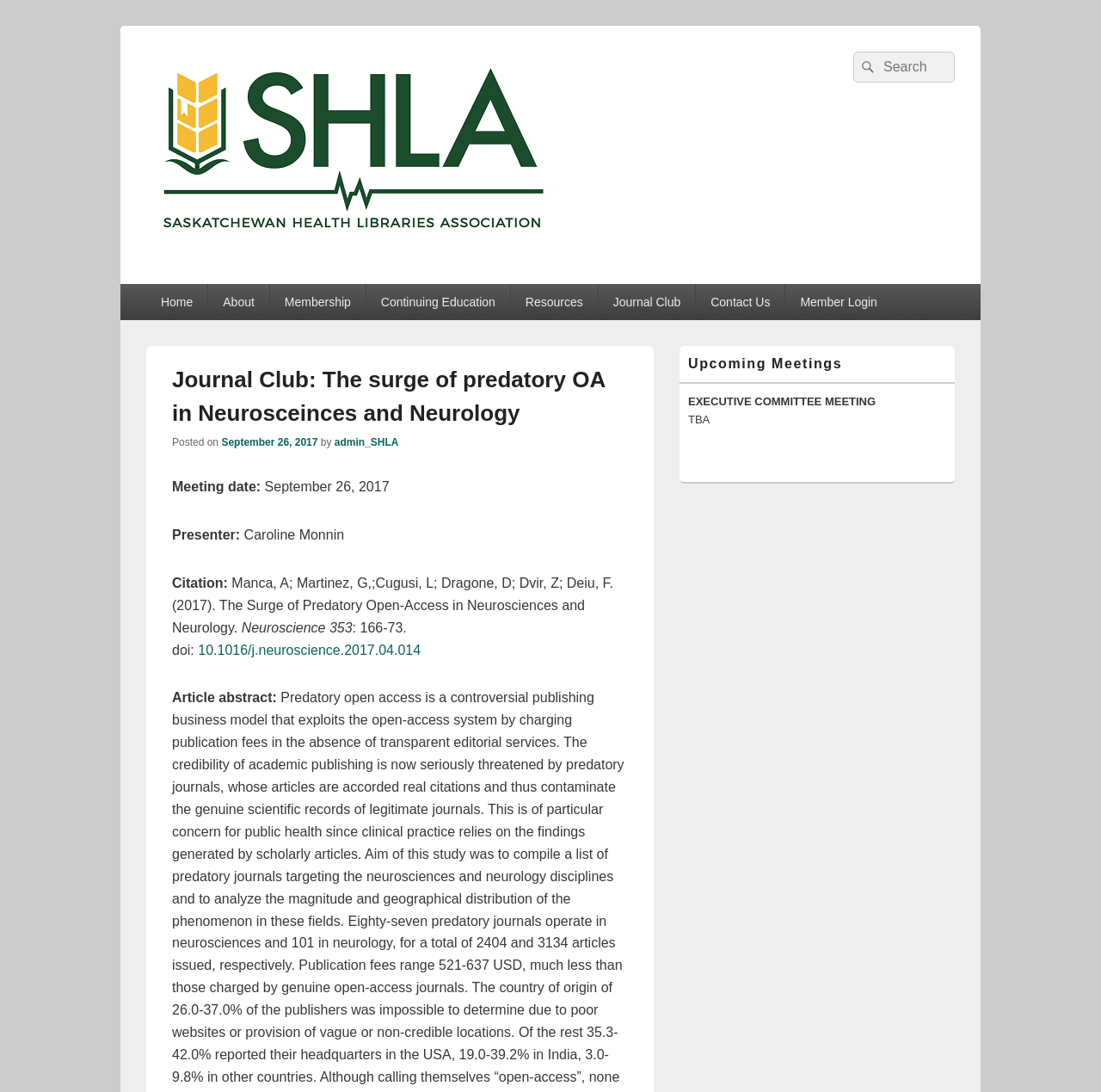Please identify the bounding box coordinates of the clickable area that will allow you to execute the instruction: "Search for something".

[0.775, 0.047, 0.867, 0.076]